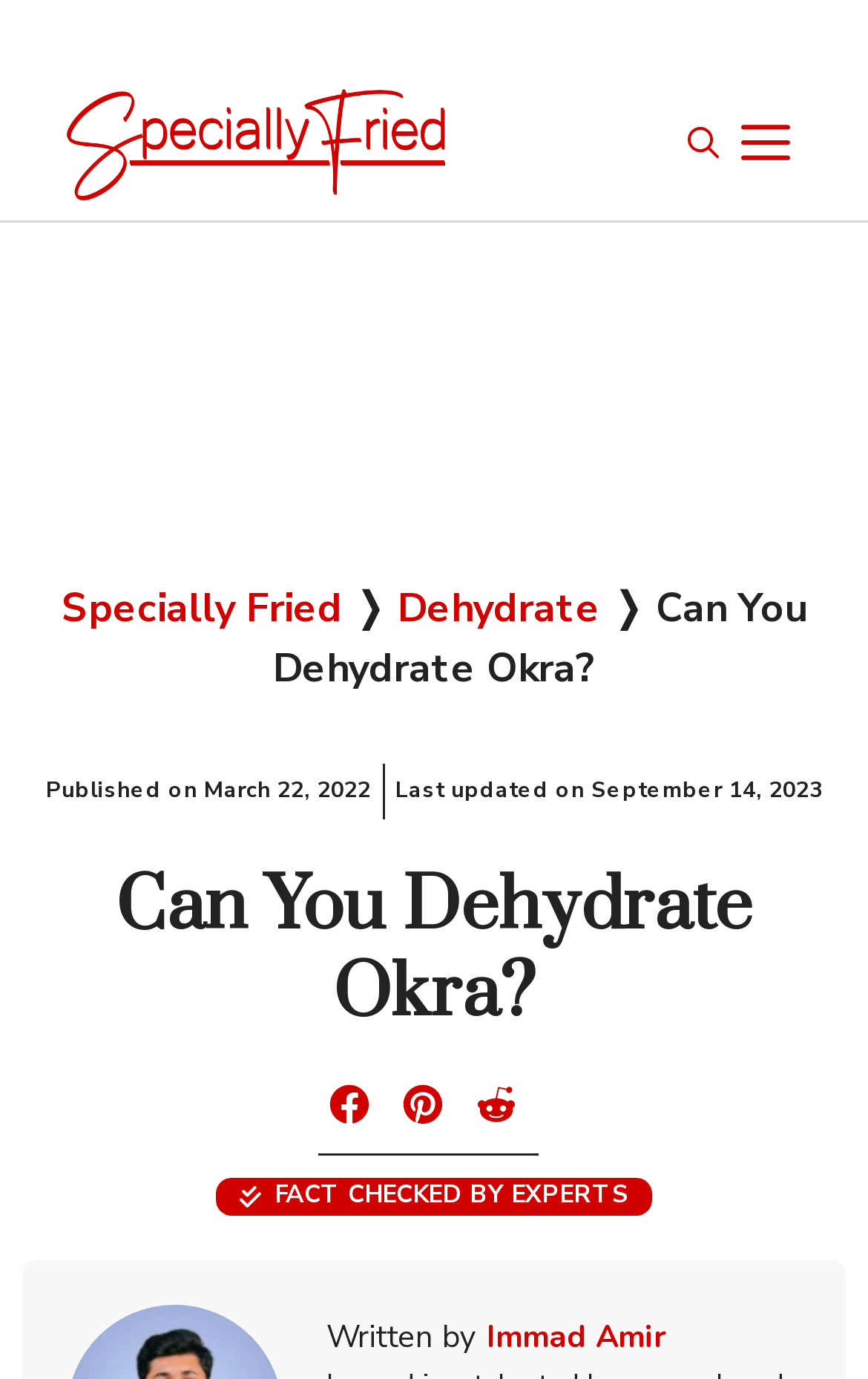What is the name of the website?
Kindly offer a detailed explanation using the data available in the image.

The name of the website can be found in the banner at the top of the page, which contains a link with the text 'Specially Fried'.